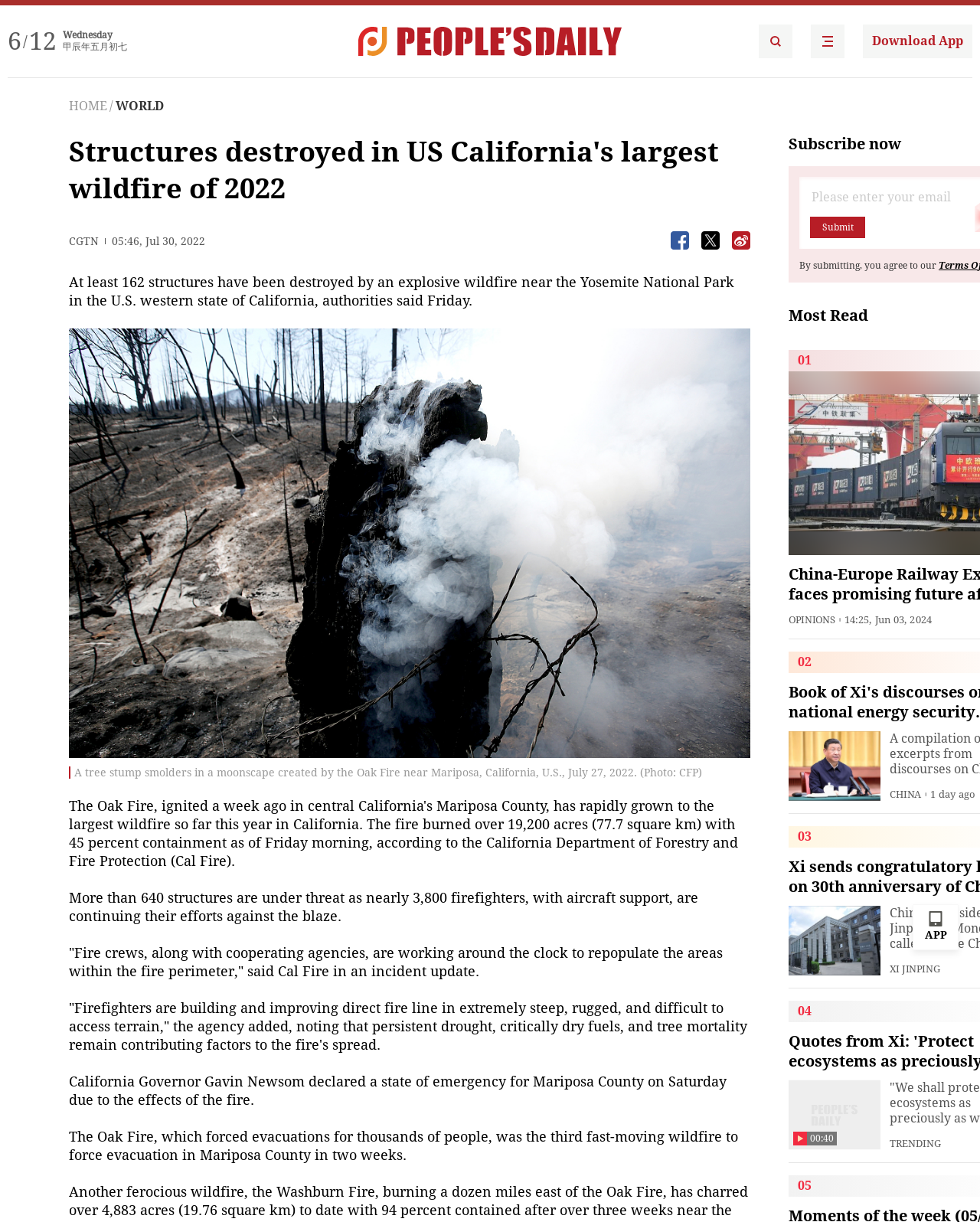Based on the image, give a detailed response to the question: How many firefighters are battling the blaze?

According to the article, nearly 3,800 firefighters, with aircraft support, are continuing their efforts against the blaze.